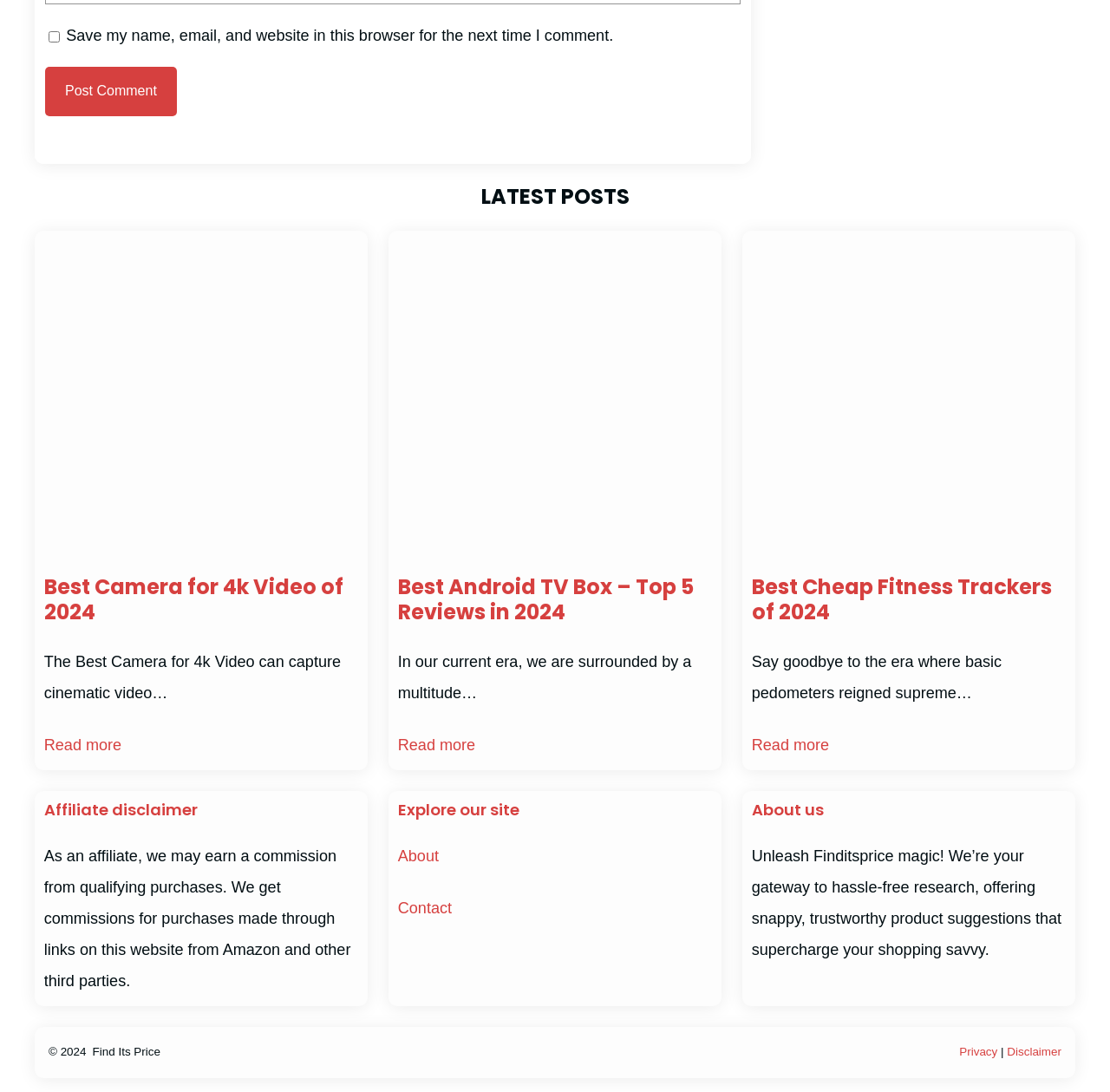What is the disclaimer about?
Using the image as a reference, answer the question in detail.

The disclaimer section on the page states that 'As an affiliate, we may earn a commission from qualifying purchases. We get commissions for purchases made through links on this website from Amazon and other third parties.' This suggests that the disclaimer is about earning a commission from purchases made through affiliate links on the website.